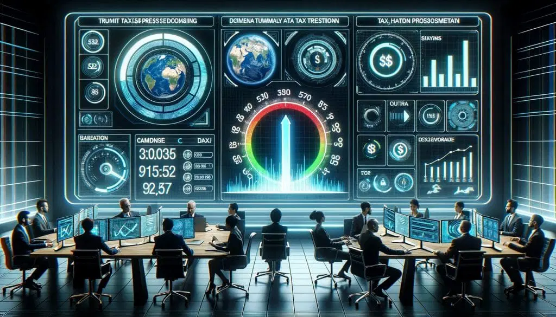Utilize the information from the image to answer the question in detail:
What is the focus of the specialty tax services?

The dashboard-like interface highlights key metrics such as tax trends, savings, and compliance indicators, indicating that the focus of the specialty tax services is on these specific areas of taxation.